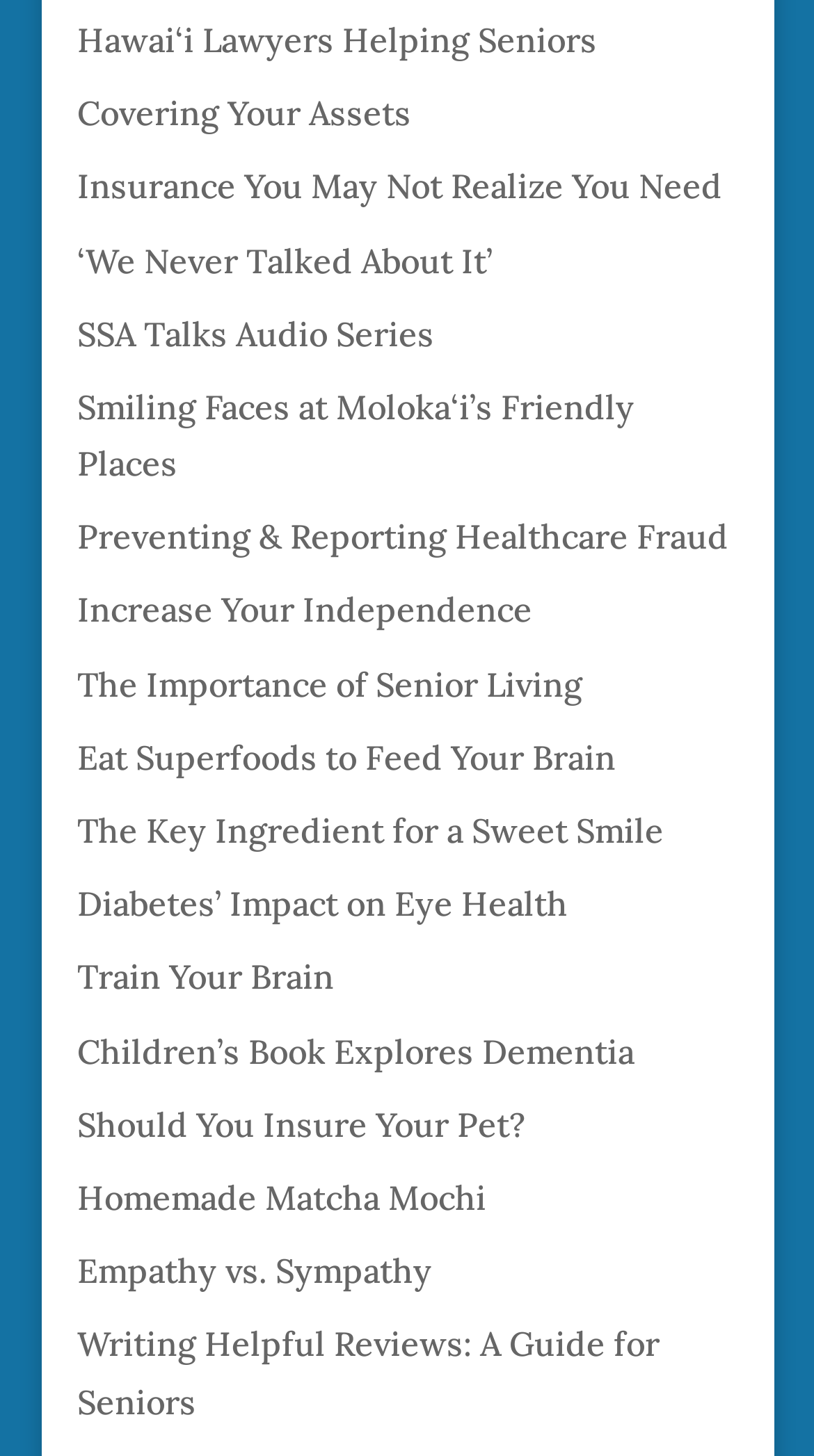What is the topic of the first link?
Using the information from the image, provide a comprehensive answer to the question.

I looked at the OCR text of the first link element, and it says 'Hawai‘i Lawyers Helping Seniors', which suggests that the topic of the first link is related to lawyers helping seniors in Hawai‘i.